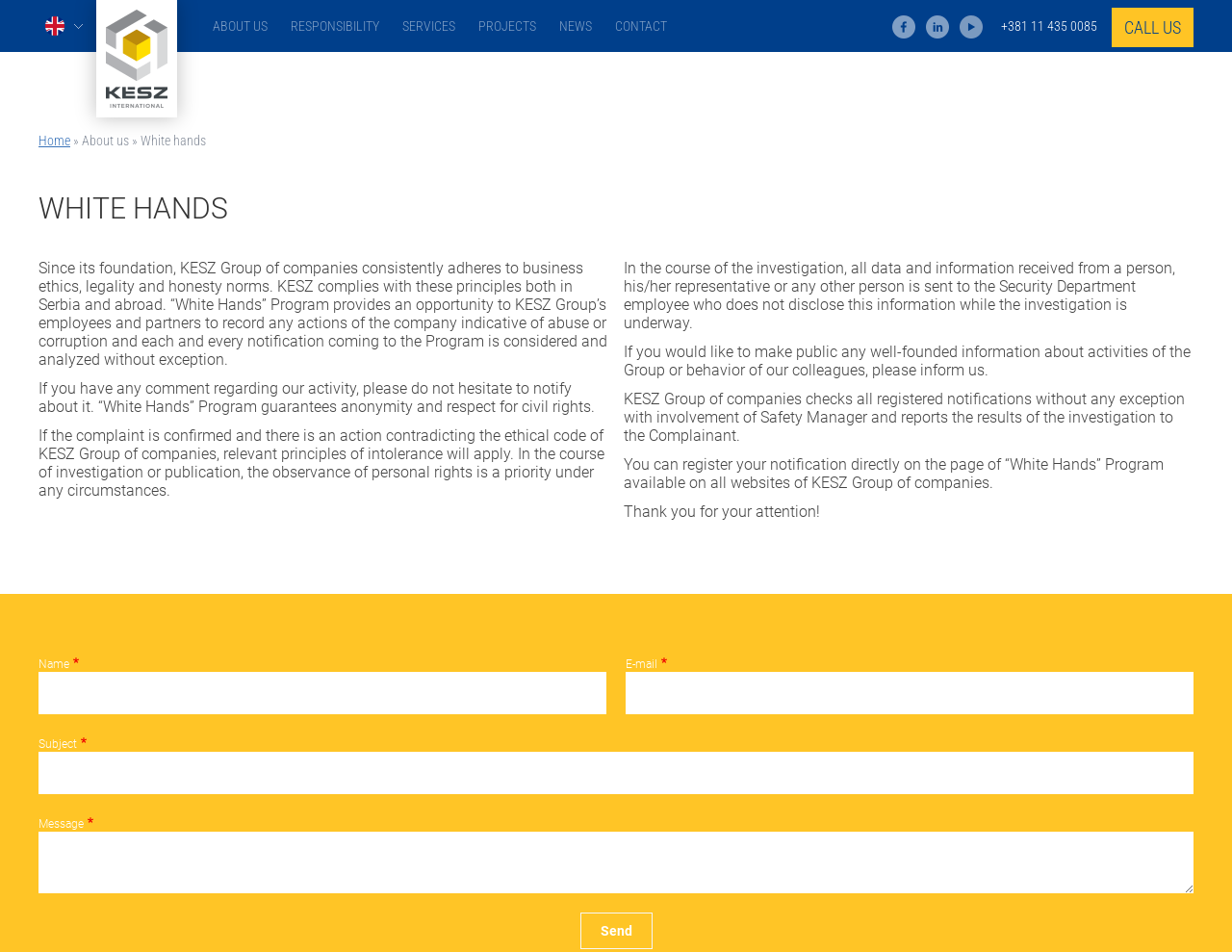Please identify the bounding box coordinates of the region to click in order to complete the given instruction: "Click the 'Send' button". The coordinates should be four float numbers between 0 and 1, i.e., [left, top, right, bottom].

[0.471, 0.959, 0.529, 0.997]